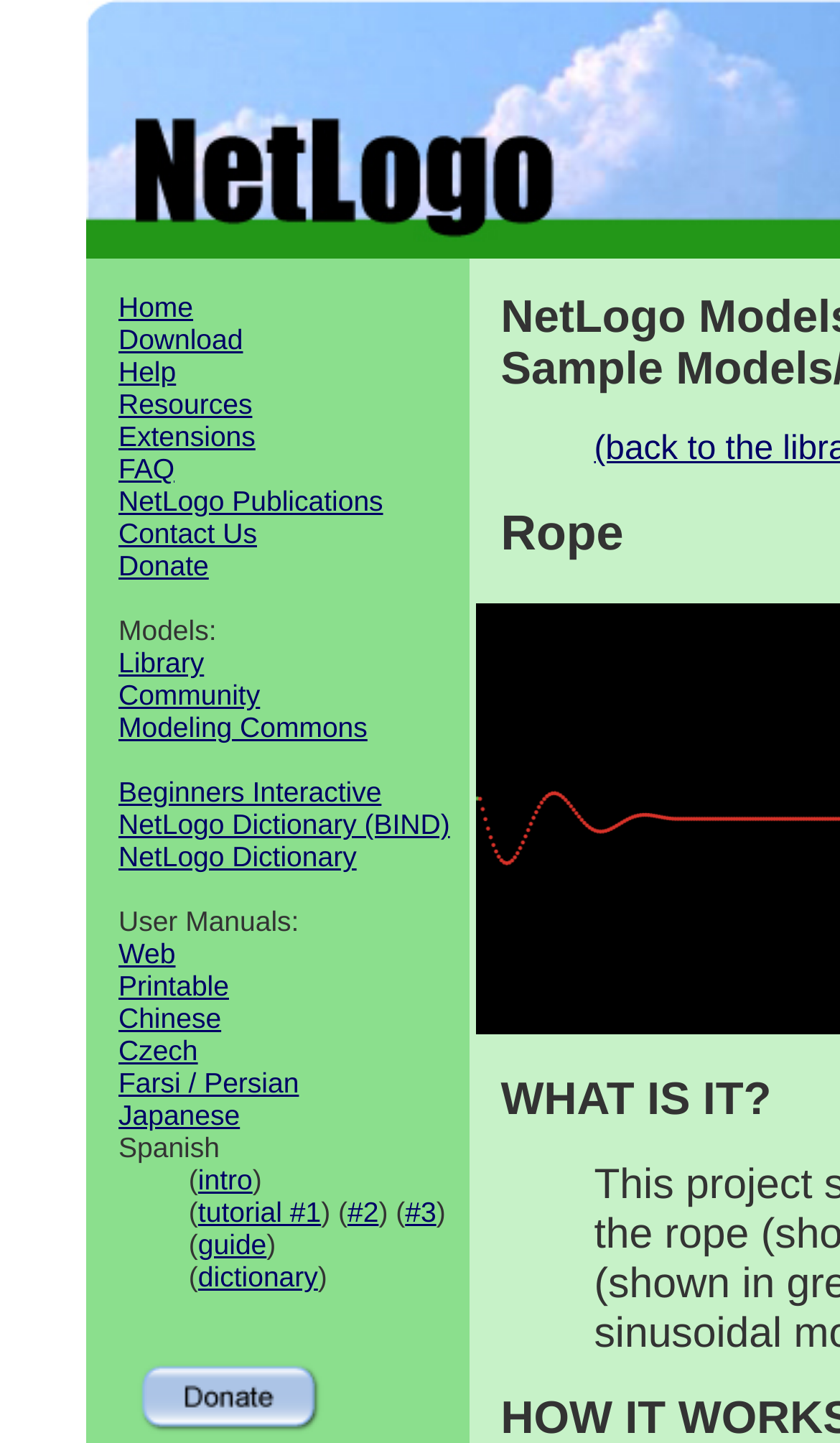Identify the bounding box coordinates of the region that should be clicked to execute the following instruction: "Click on the 'Home' link".

[0.141, 0.202, 0.23, 0.224]